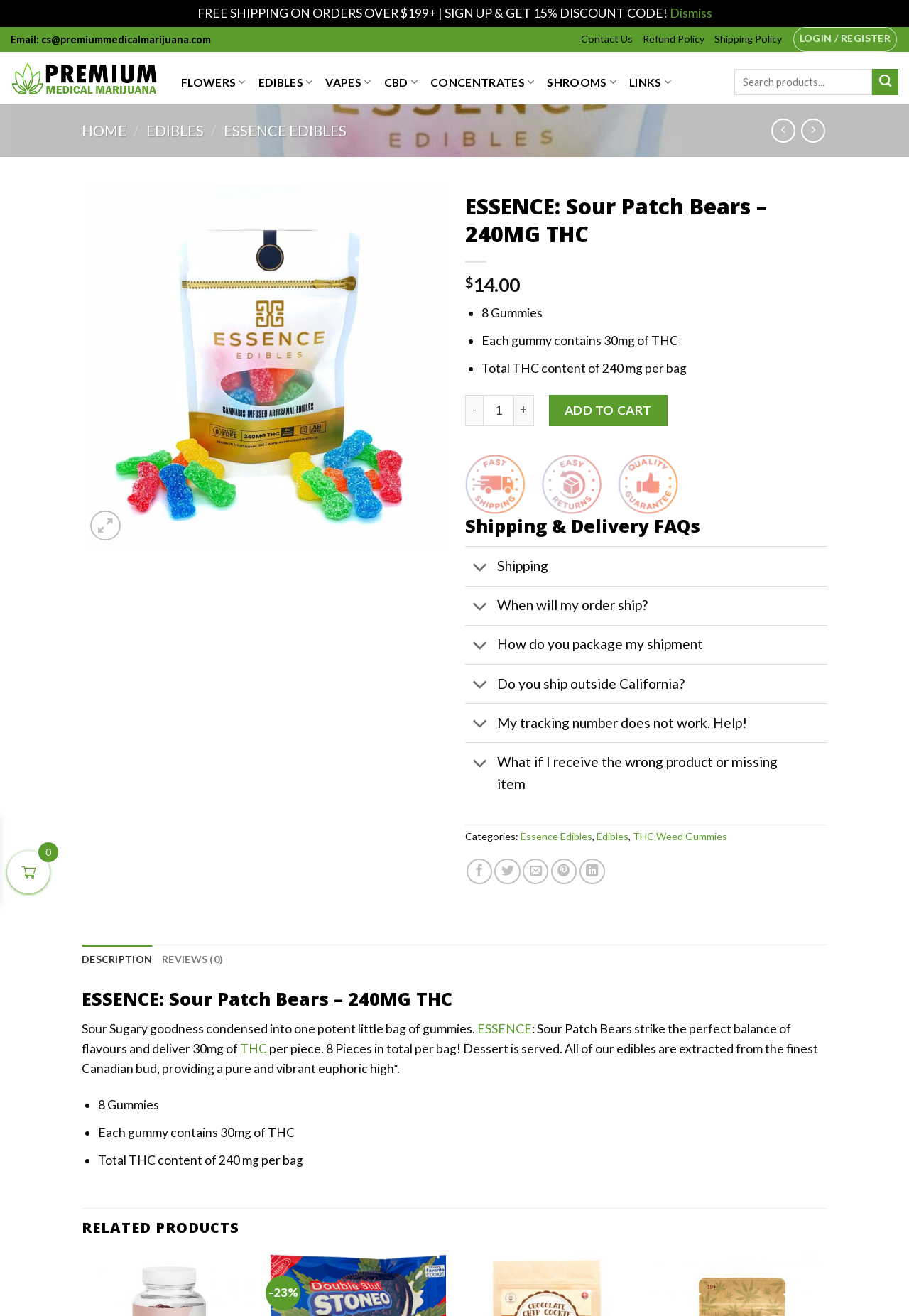Please specify the coordinates of the bounding box for the element that should be clicked to carry out this instruction: "Login or register". The coordinates must be four float numbers between 0 and 1, formatted as [left, top, right, bottom].

[0.872, 0.021, 0.987, 0.04]